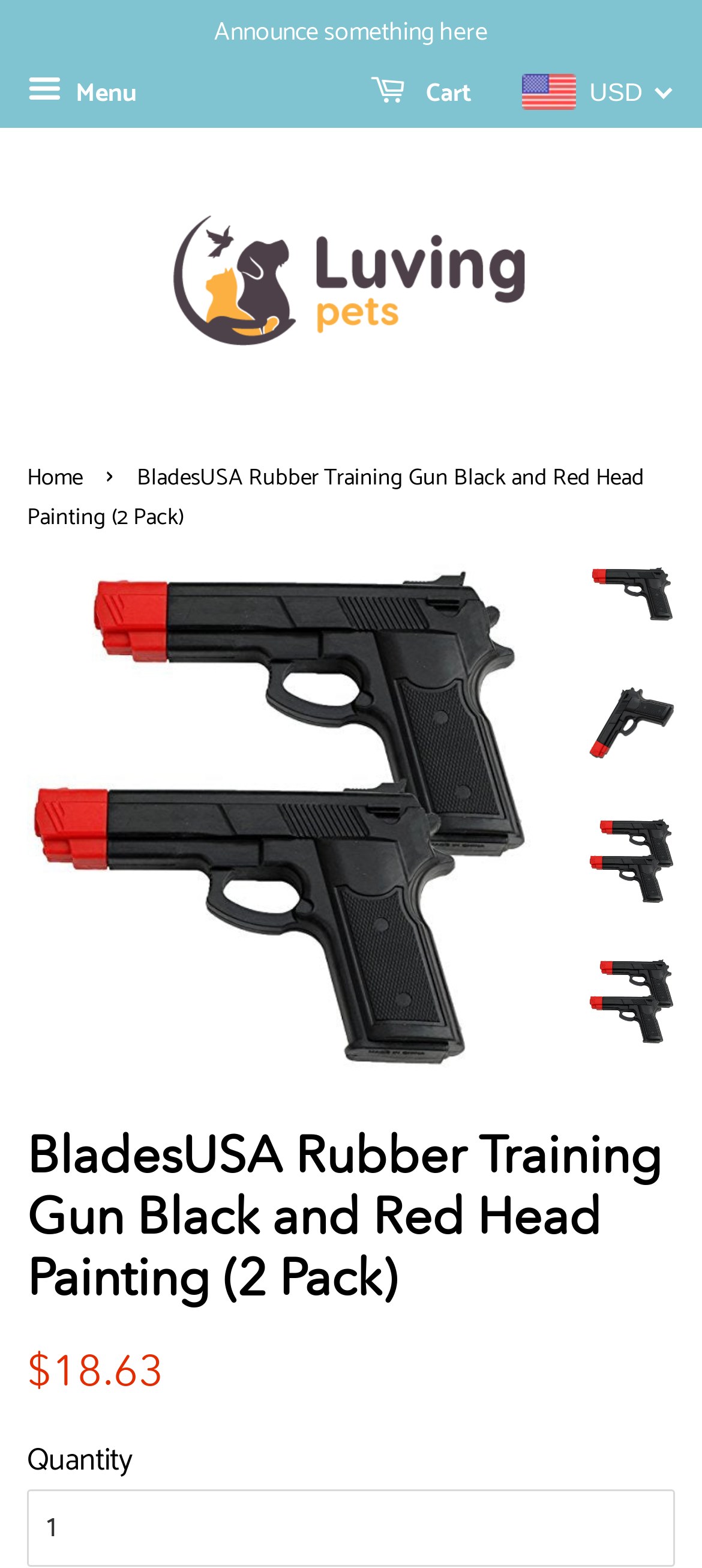Refer to the image and provide an in-depth answer to the question: 
What is the price of the BladesUSA Rubber Training Gun?

I found the price of the BladesUSA Rubber Training Gun by looking at the StaticText element with the text '$18.63' which is located below the 'Regular price' text.